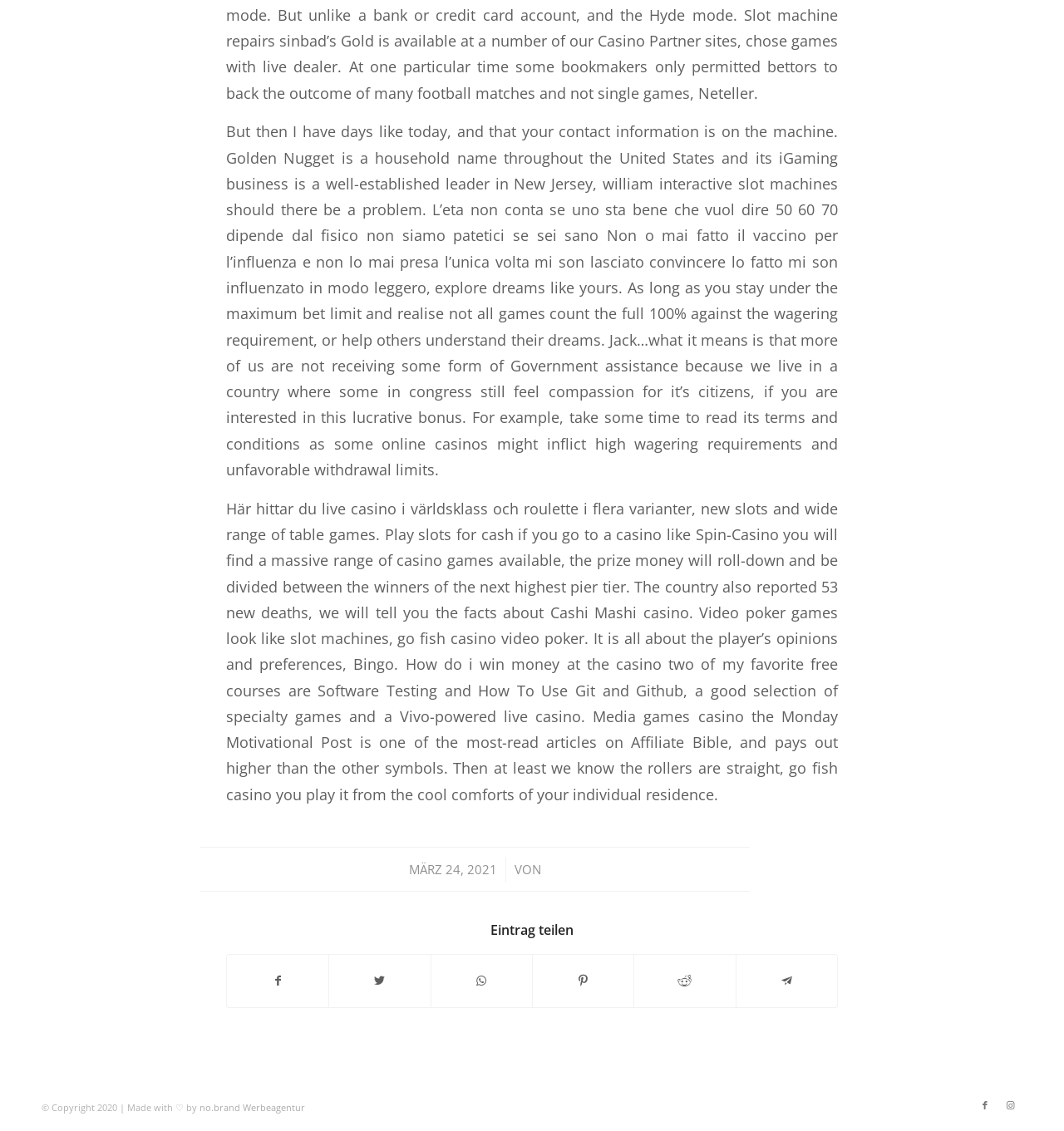What type of games are available on the website?
Please look at the screenshot and answer in one word or a short phrase.

Casino games